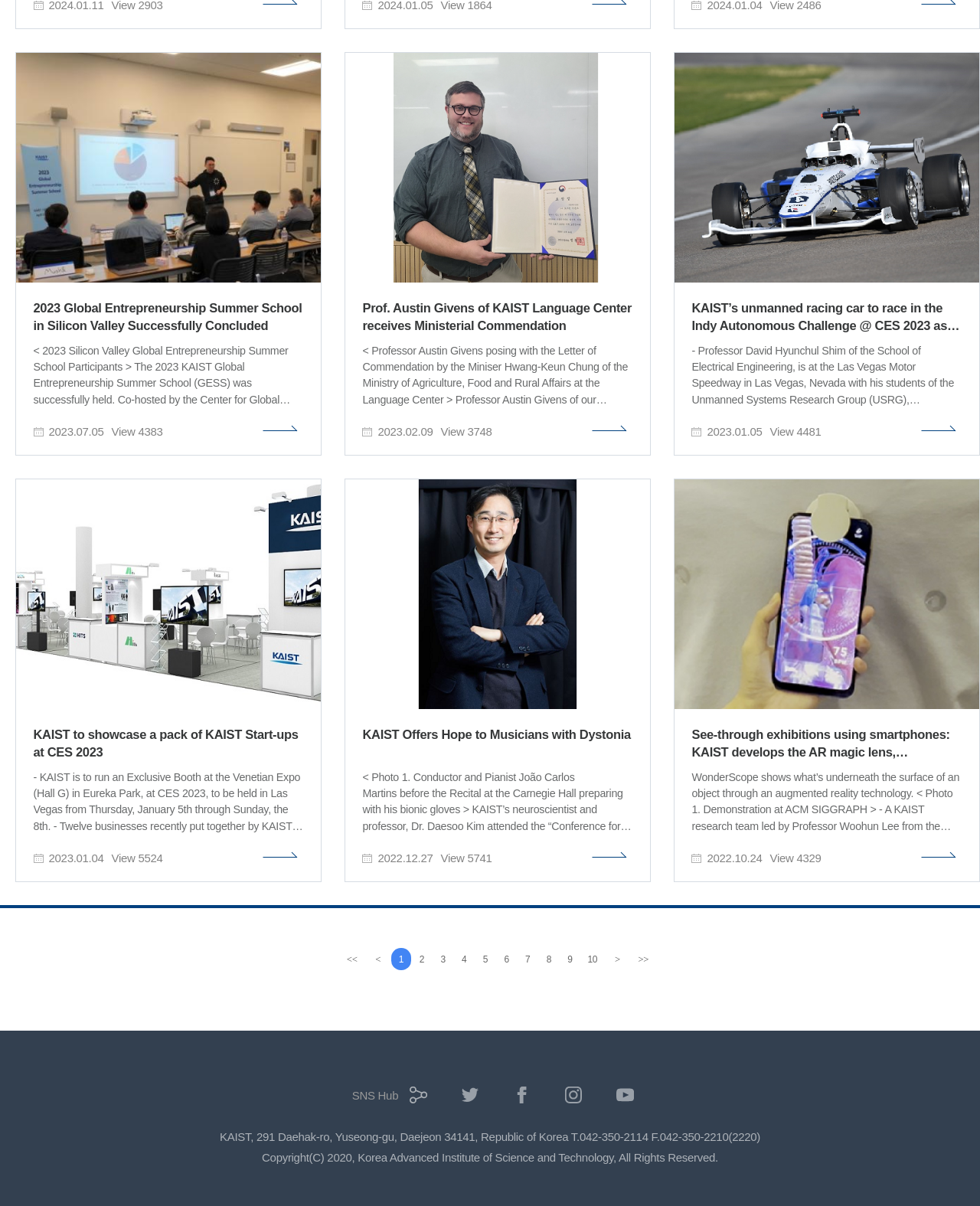Answer the following in one word or a short phrase: 
How many paragraphs are there in the first article?

14